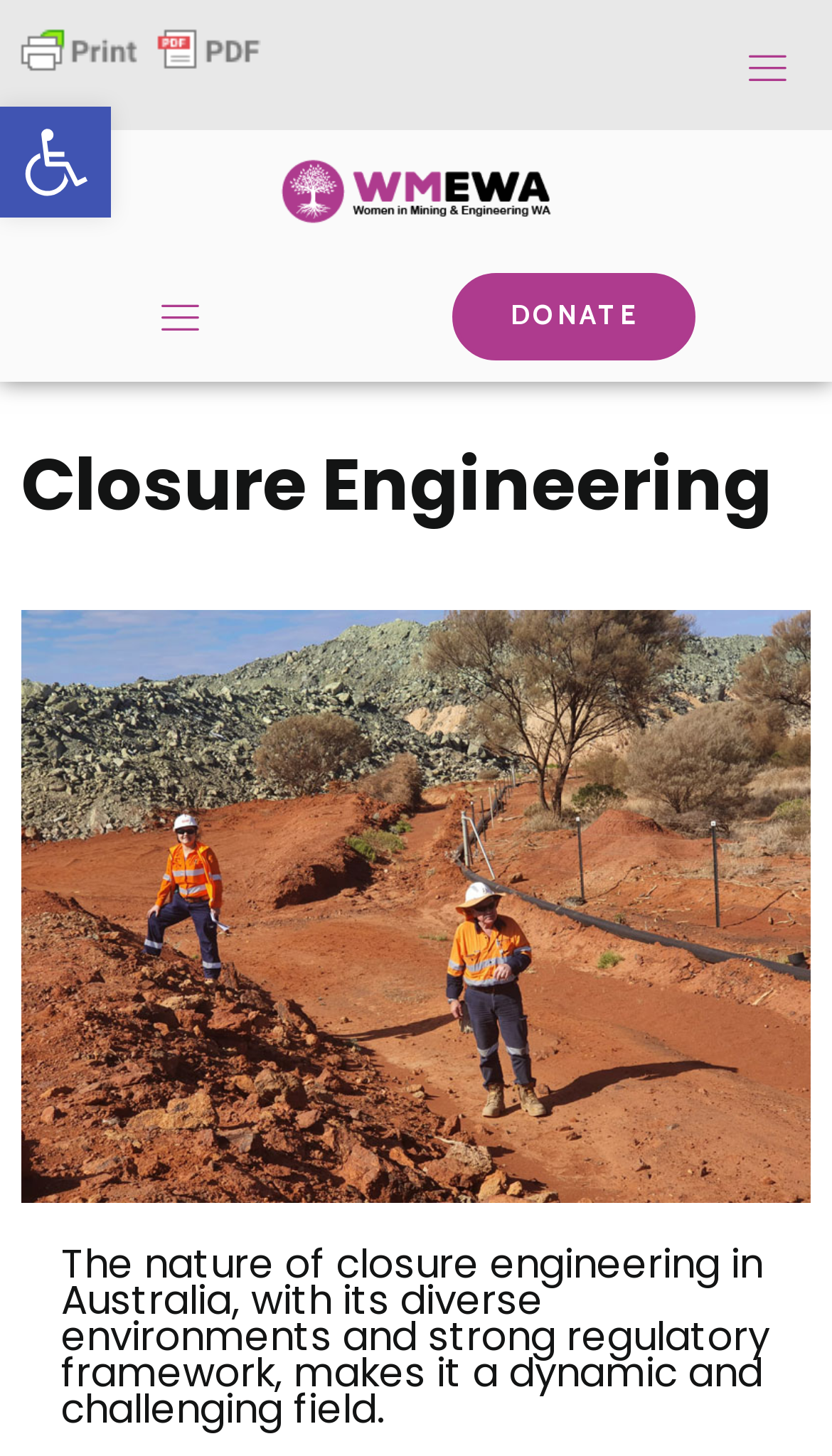Answer the question with a single word or phrase: 
What is the tone of the webpage?

Informative